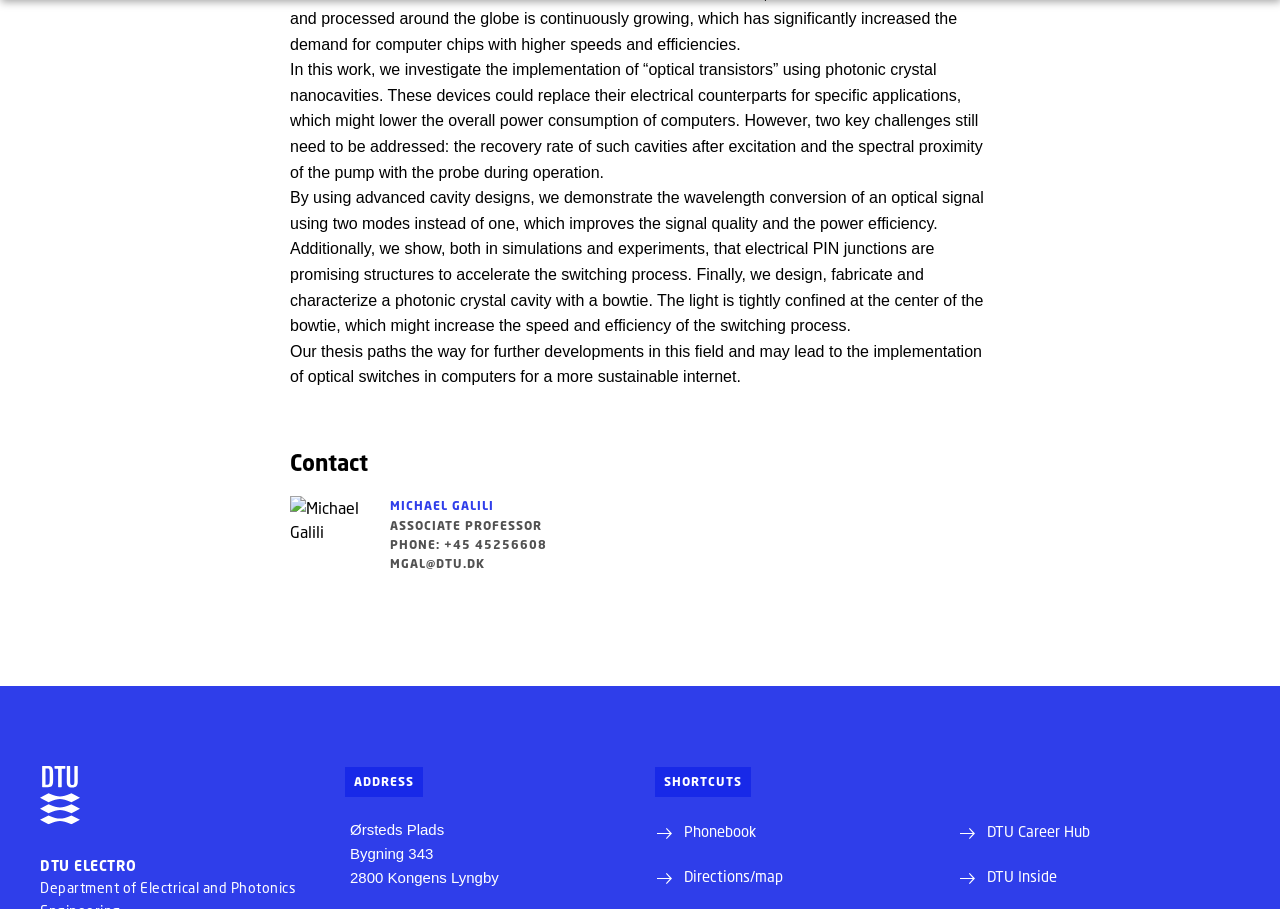Use a single word or phrase to answer the following:
What is the address of DTU Electro?

Ørsteds Plads, Bygning 343, 2800 Kongens Lyngby